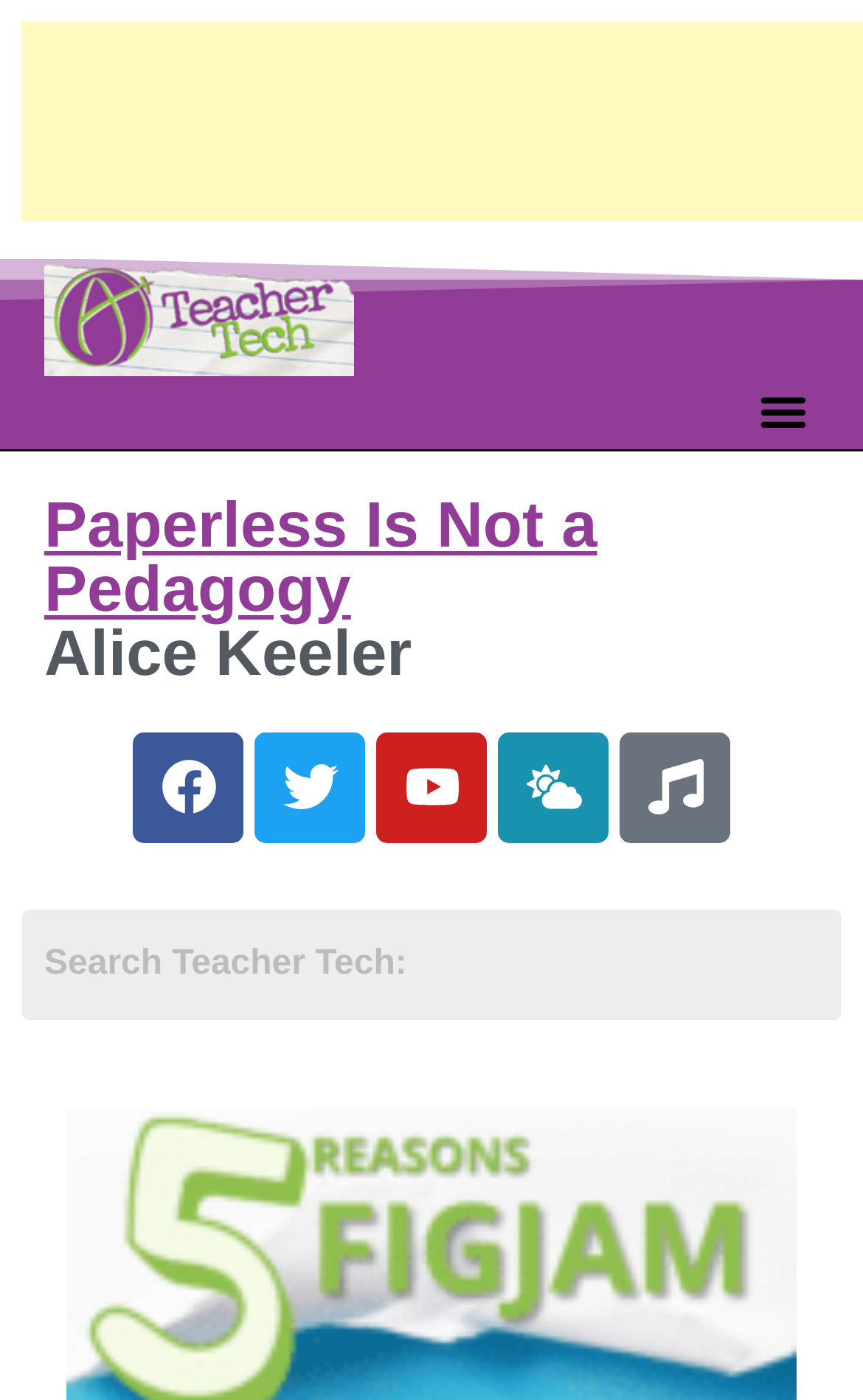What is the topic of the first heading?
Ensure your answer is thorough and detailed.

The first heading on the webpage is 'Paperless Is Not a Pedagogy', which can be determined by looking at the text of the heading element.